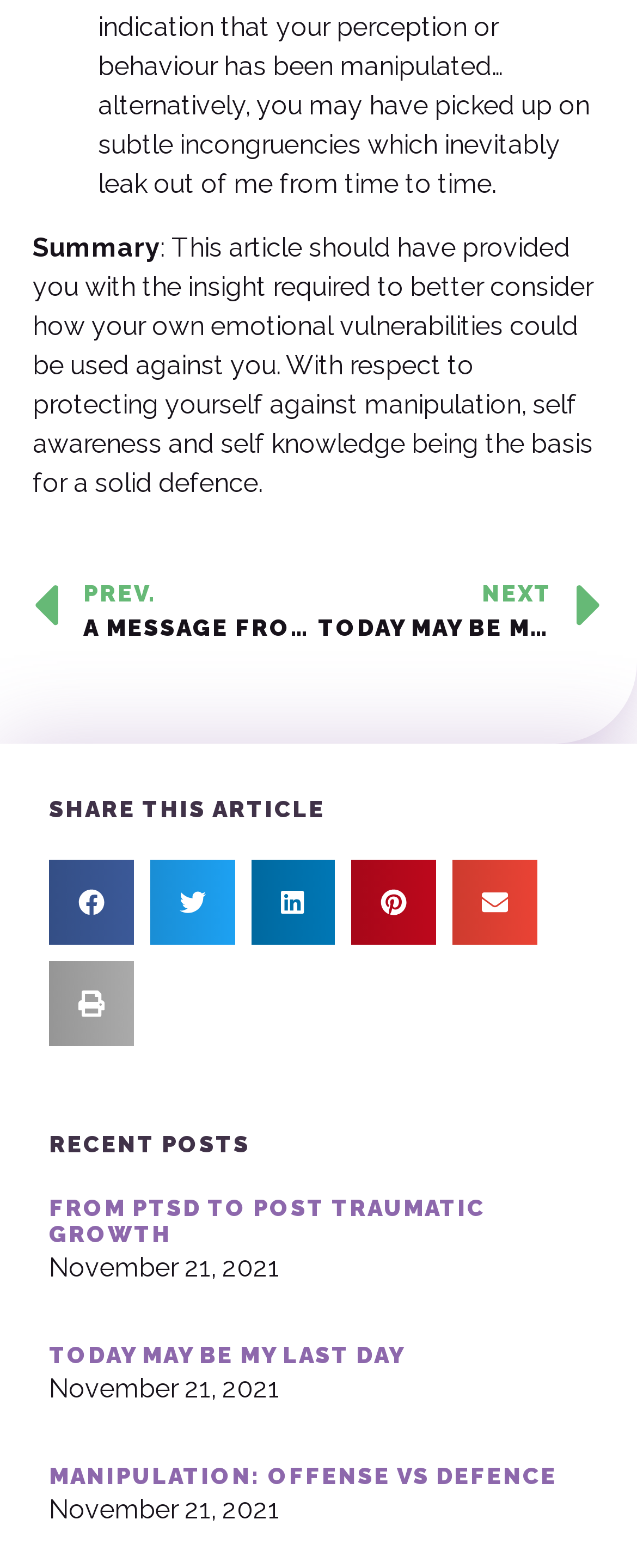What is the function of the 'Prev' and 'Next' links?
Give a detailed explanation using the information visible in the image.

The 'Prev' and 'Next' links are for navigating between articles, allowing the user to read the previous or next article in the sequence.